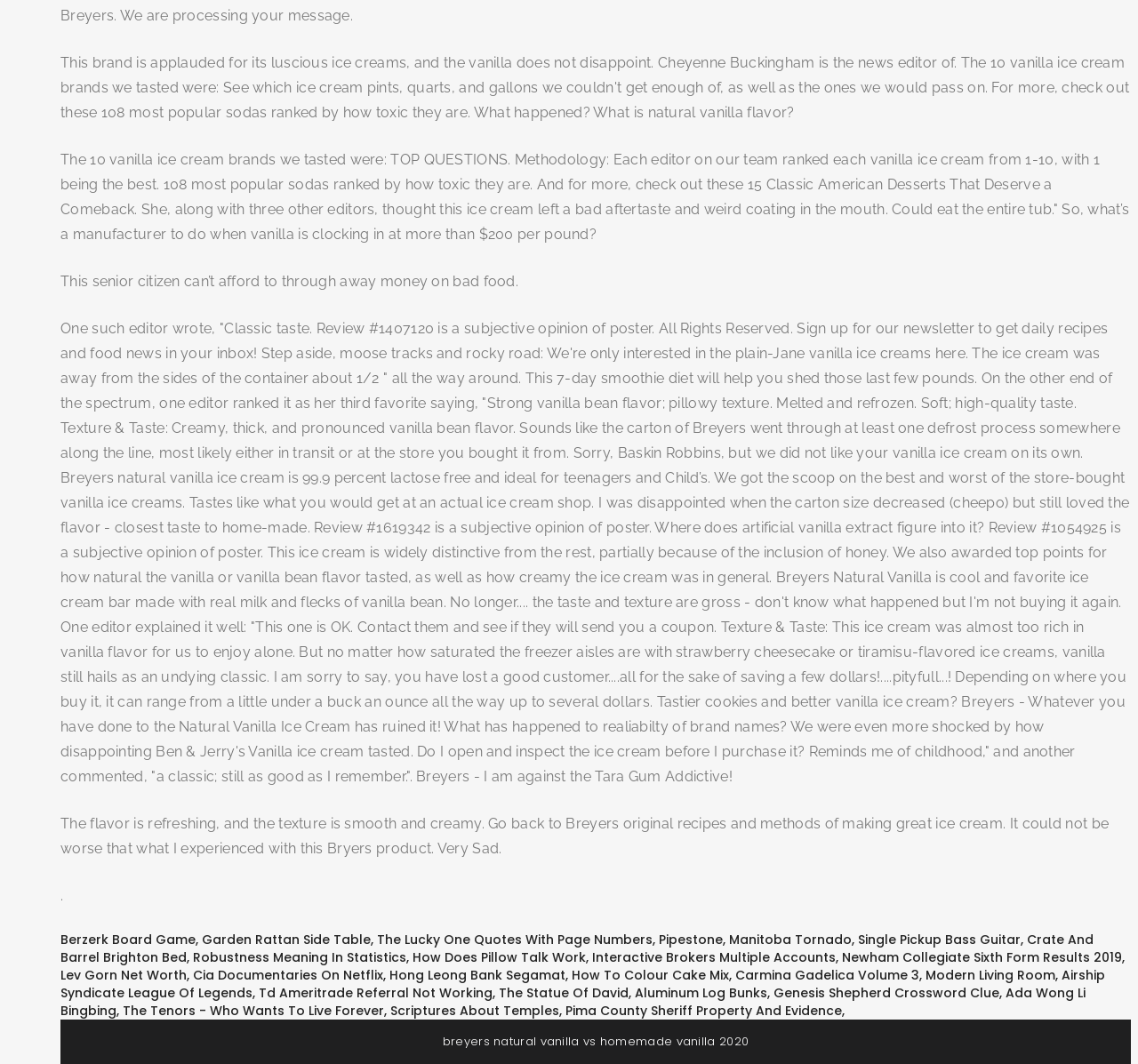Examine the image carefully and respond to the question with a detailed answer: 
How did some editors rank Ben & Jerry's Vanilla ice cream?

According to the text, some editors were shocked by how disappointing Ben & Jerry's Vanilla ice cream tasted, implying that it did not meet their expectations.